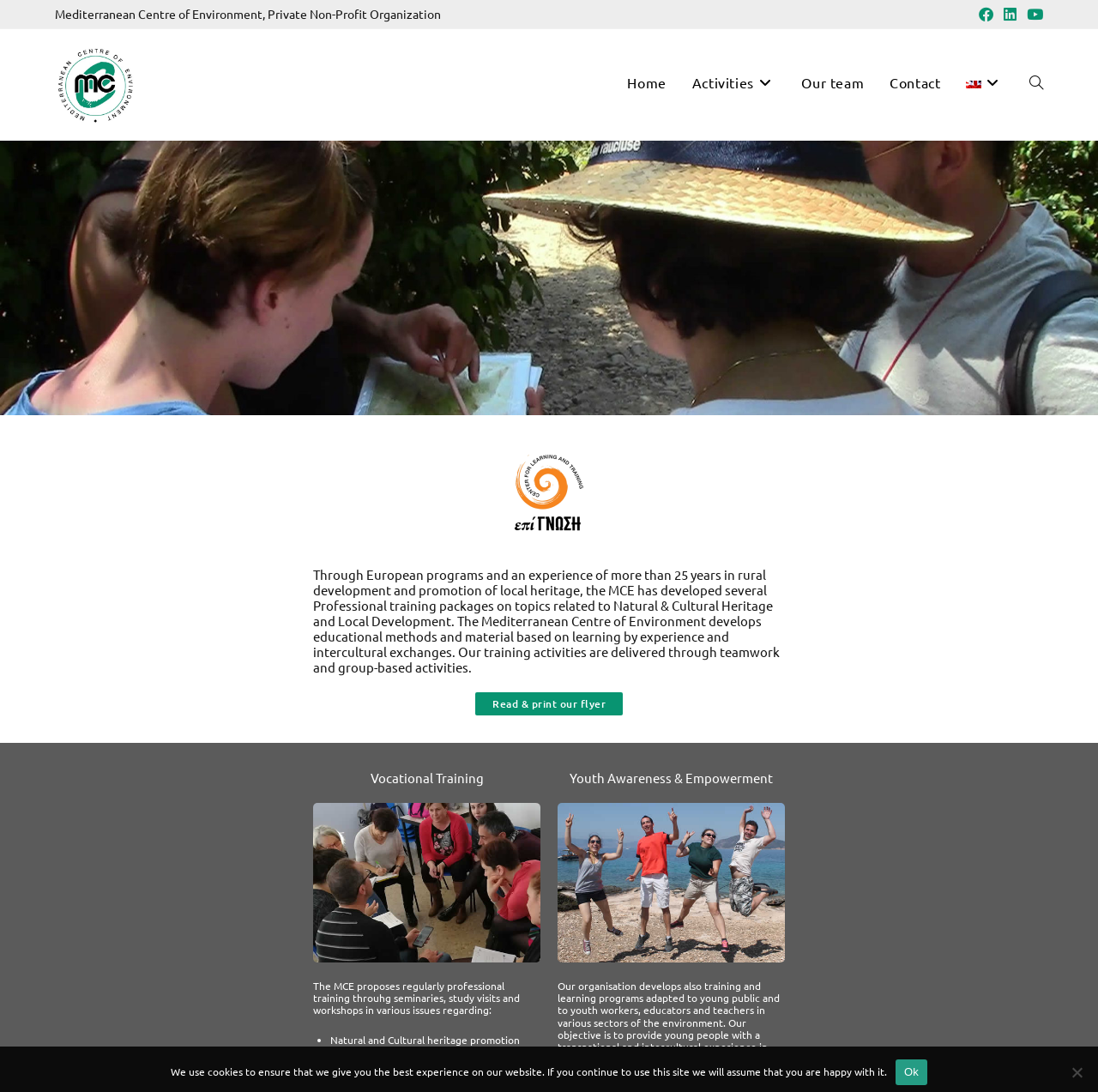Specify the bounding box coordinates (top-left x, top-left y, bottom-right x, bottom-right y) of the UI element in the screenshot that matches this description: Read & print our flyer

[0.433, 0.634, 0.567, 0.655]